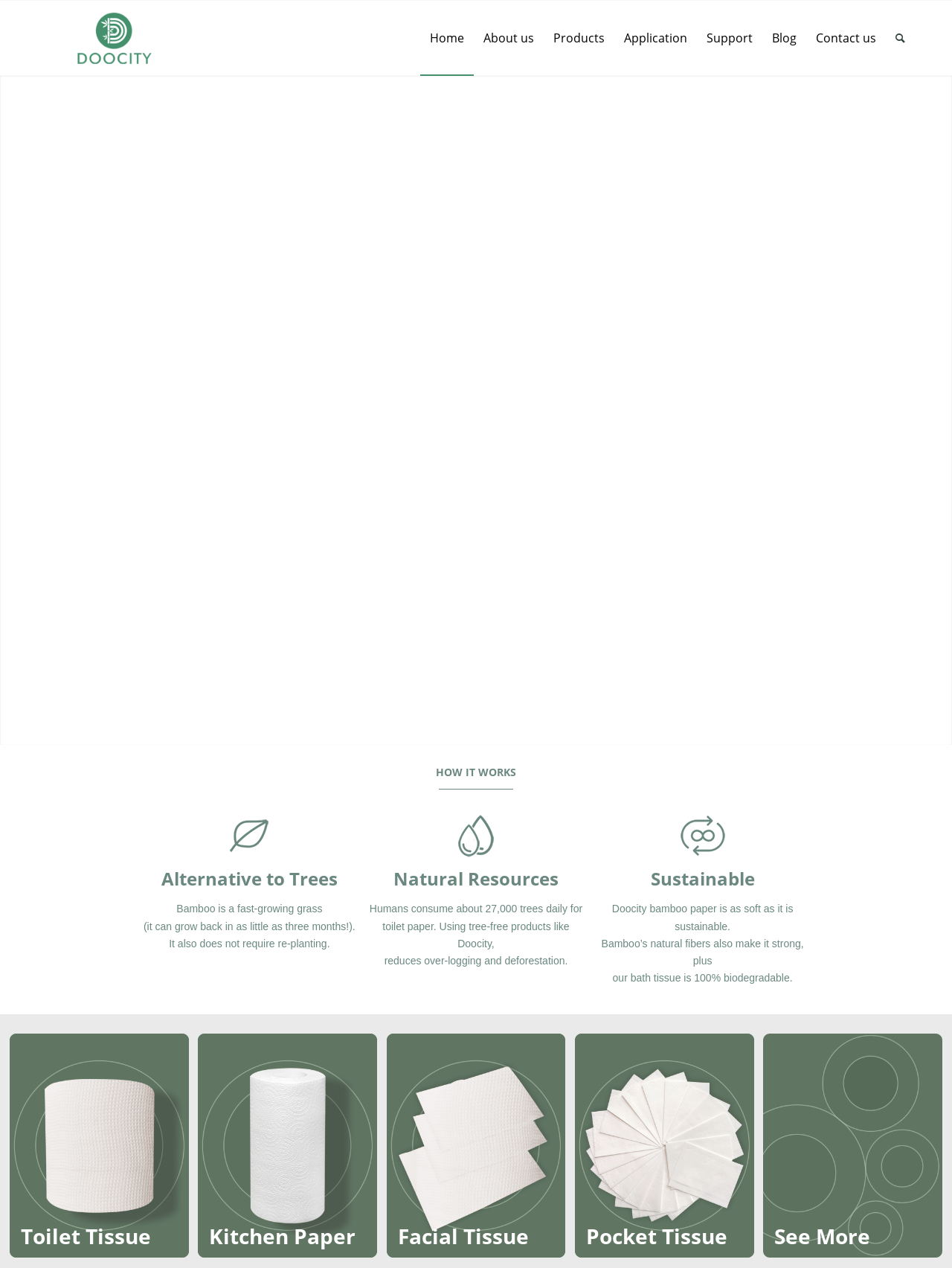What is the benefit of using tree-free products?
Look at the image and answer the question using a single word or phrase.

Reduces over-logging and deforestation